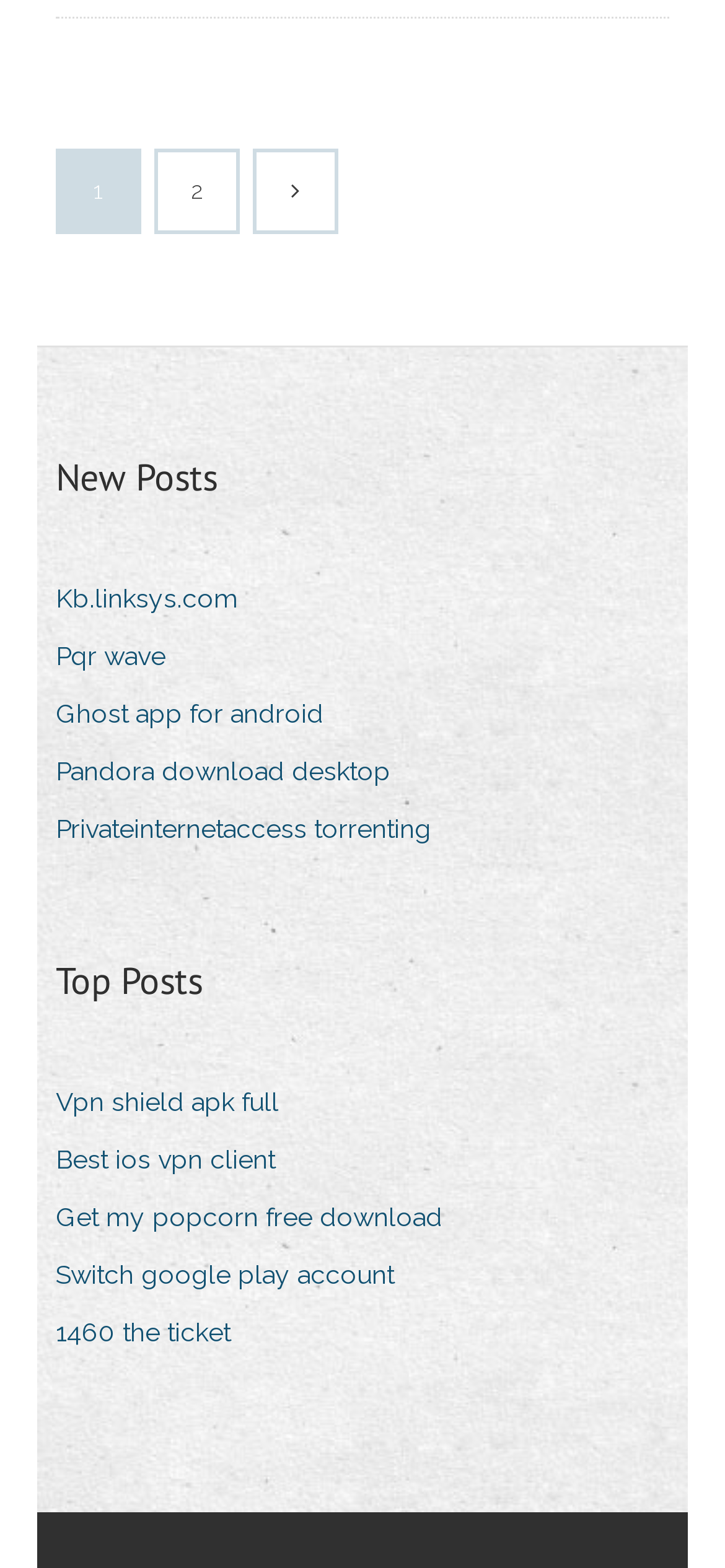Pinpoint the bounding box coordinates of the element you need to click to execute the following instruction: "Click on the 'New Posts' heading". The bounding box should be represented by four float numbers between 0 and 1, in the format [left, top, right, bottom].

[0.077, 0.286, 0.3, 0.322]